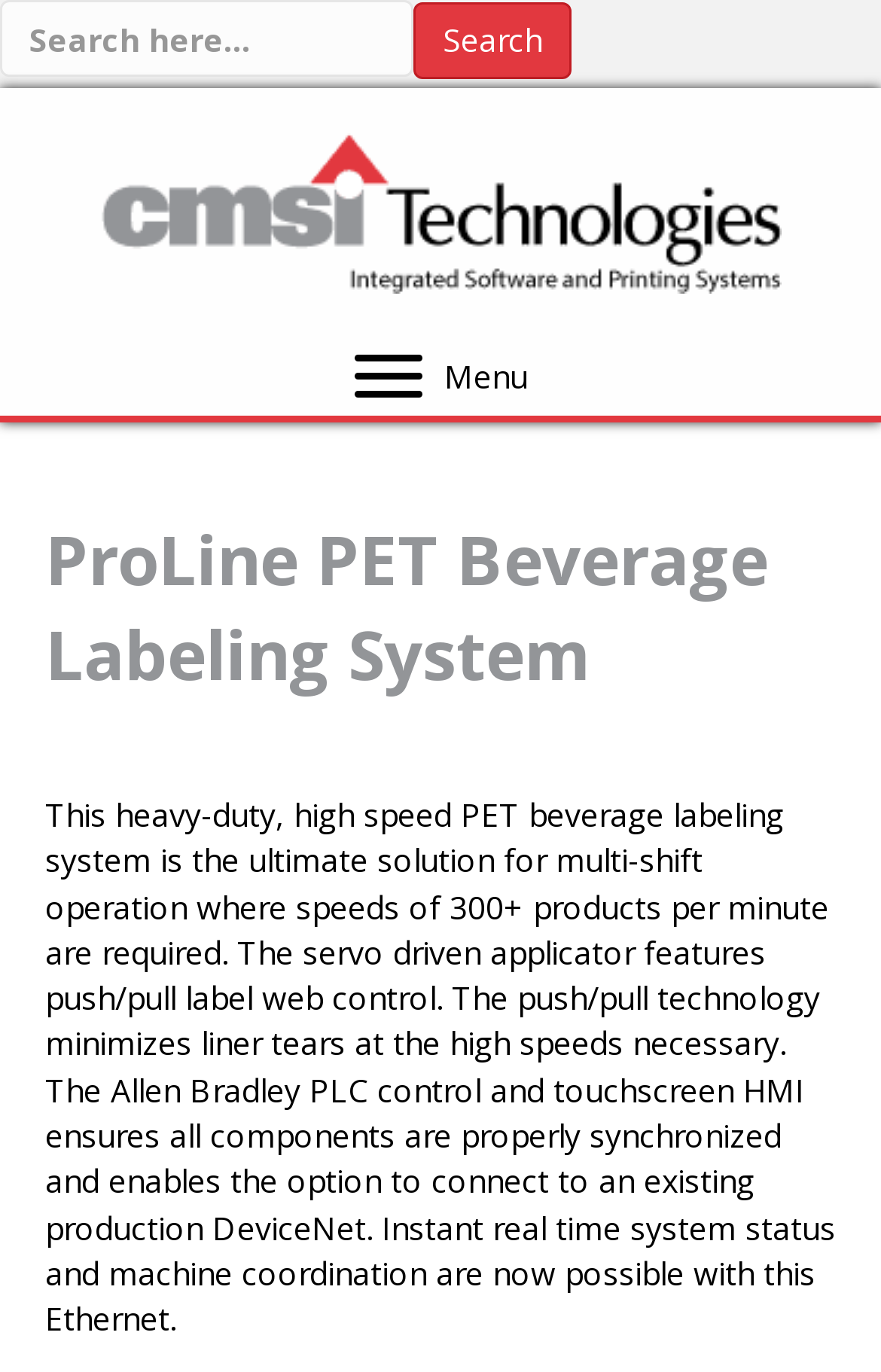What is the benefit of the push/pull technology?
Refer to the image and provide a one-word or short phrase answer.

Minimizes liner tears